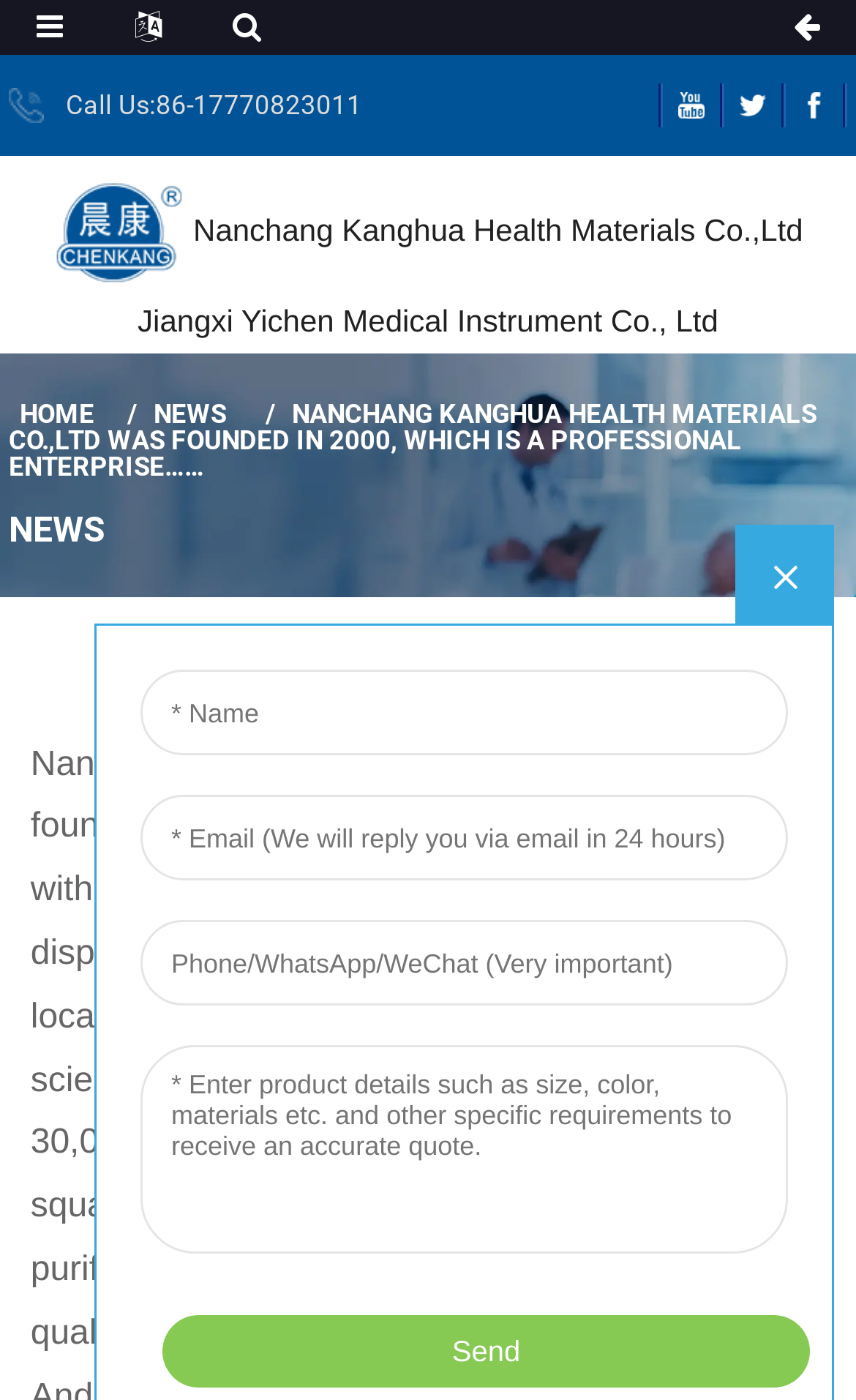Determine the bounding box coordinates in the format (top-left x, top-left y, bottom-right x, bottom-right y). Ensure all values are floating point numbers between 0 and 1. Identify the bounding box of the UI element described by: Call Us:86-17770823011

[0.01, 0.06, 0.423, 0.091]